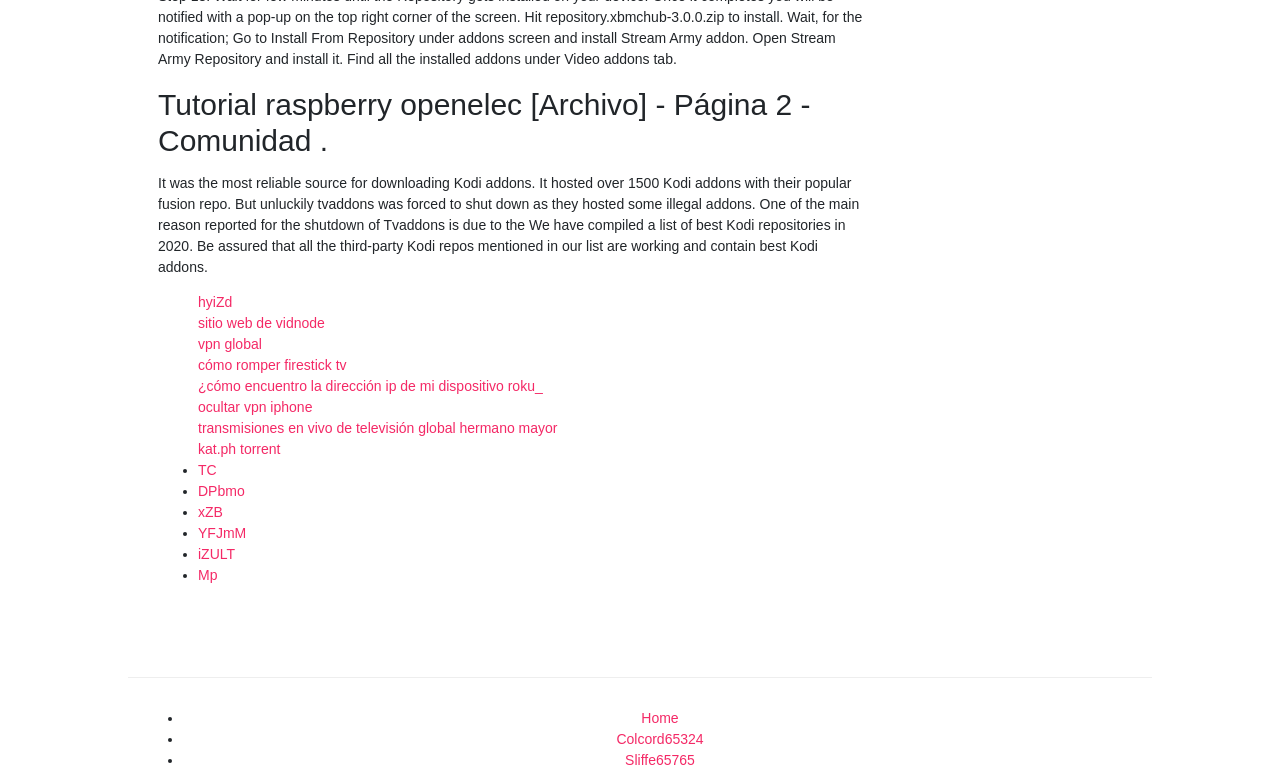What is the reason for Tvaddons shutdown?
Please look at the screenshot and answer using one word or phrase.

Hosting illegal addons